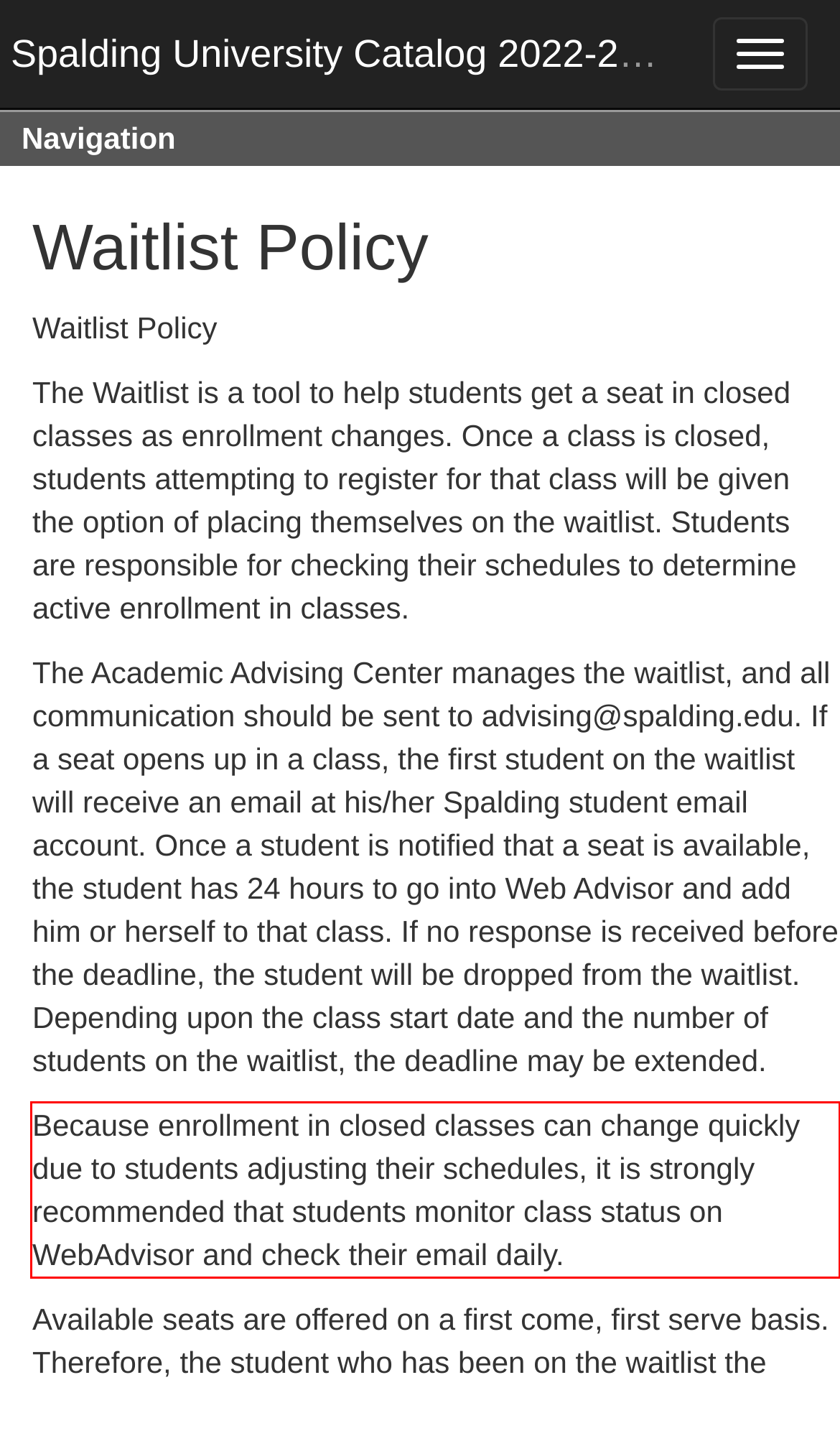Analyze the screenshot of the webpage and extract the text from the UI element that is inside the red bounding box.

Because enrollment in closed classes can change quickly due to students adjusting their schedules, it is strongly recommended that students monitor class status on WebAdvisor and check their email daily.